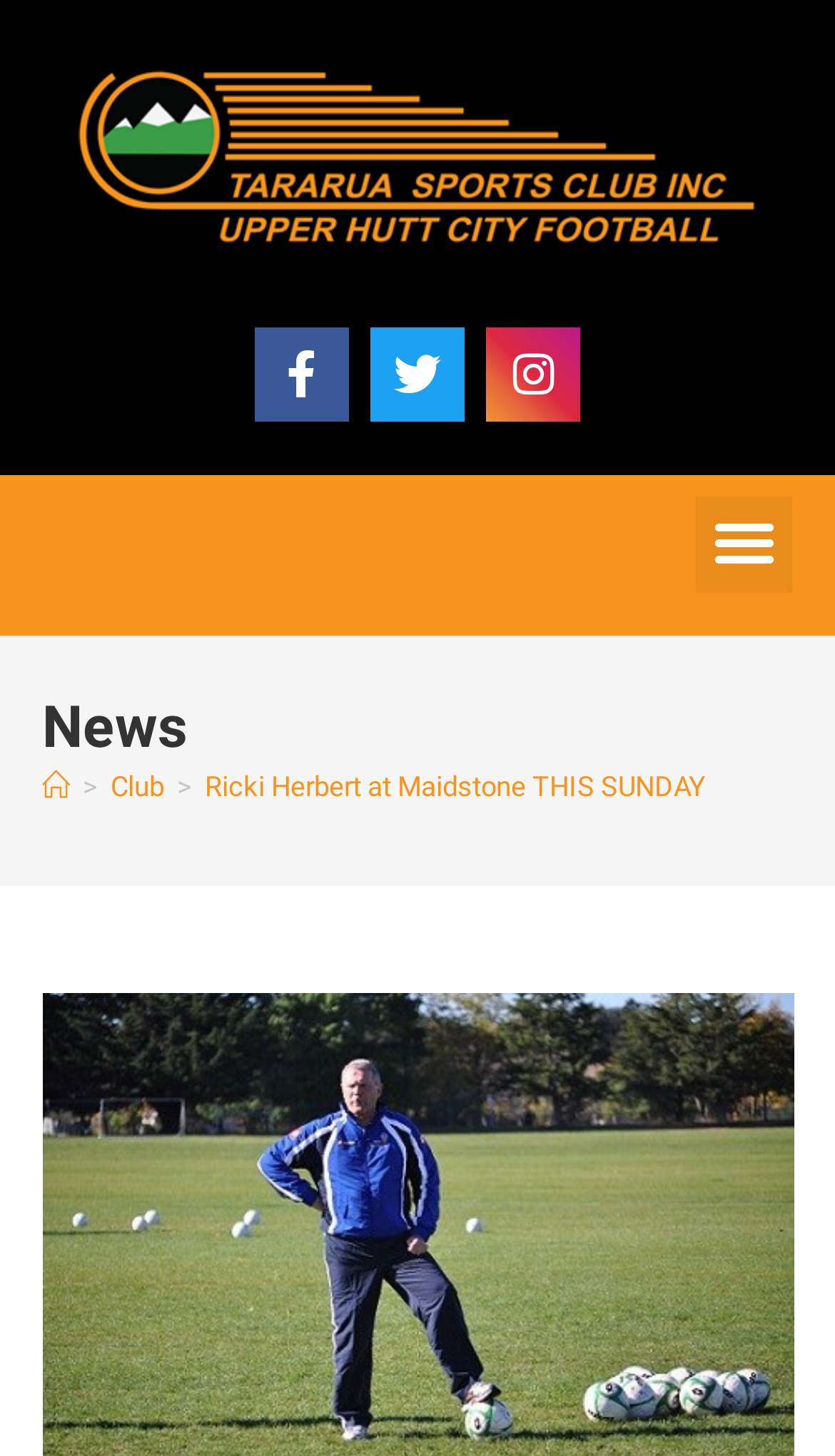Please reply with a single word or brief phrase to the question: 
What is the current page in the breadcrumb navigation?

Ricki Herbert at Maidstone THIS SUNDAY